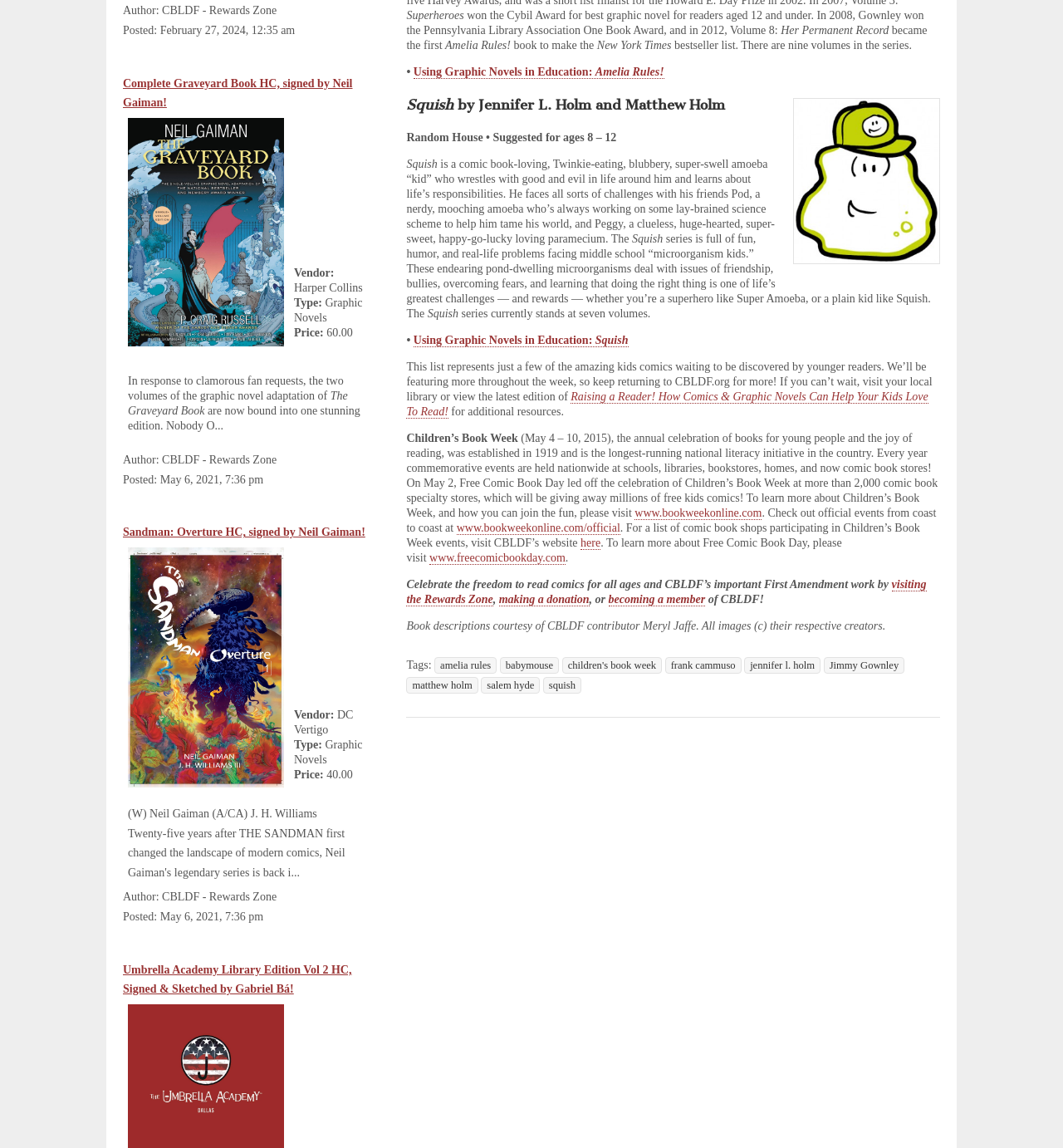Please locate the bounding box coordinates of the element that needs to be clicked to achieve the following instruction: "Learn more about Free Comic Book Day". The coordinates should be four float numbers between 0 and 1, i.e., [left, top, right, bottom].

[0.404, 0.48, 0.532, 0.492]